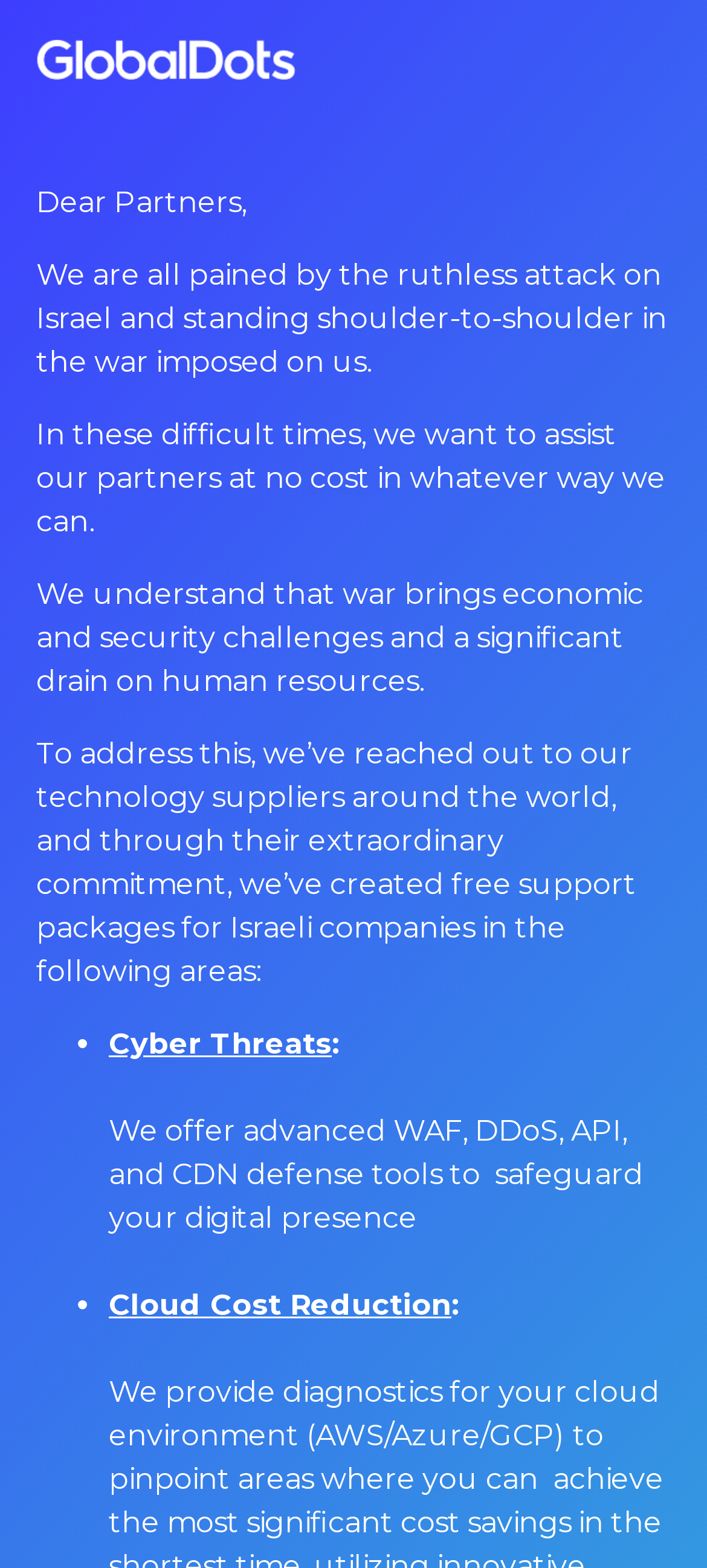What is the purpose of the free support packages?
Based on the image, please offer an in-depth response to the question.

The webpage mentions that war brings economic and security challenges and a significant drain on human resources. To address this, the free support packages are created for Israeli companies in areas such as Cyber Threats and Cloud Cost Reduction.